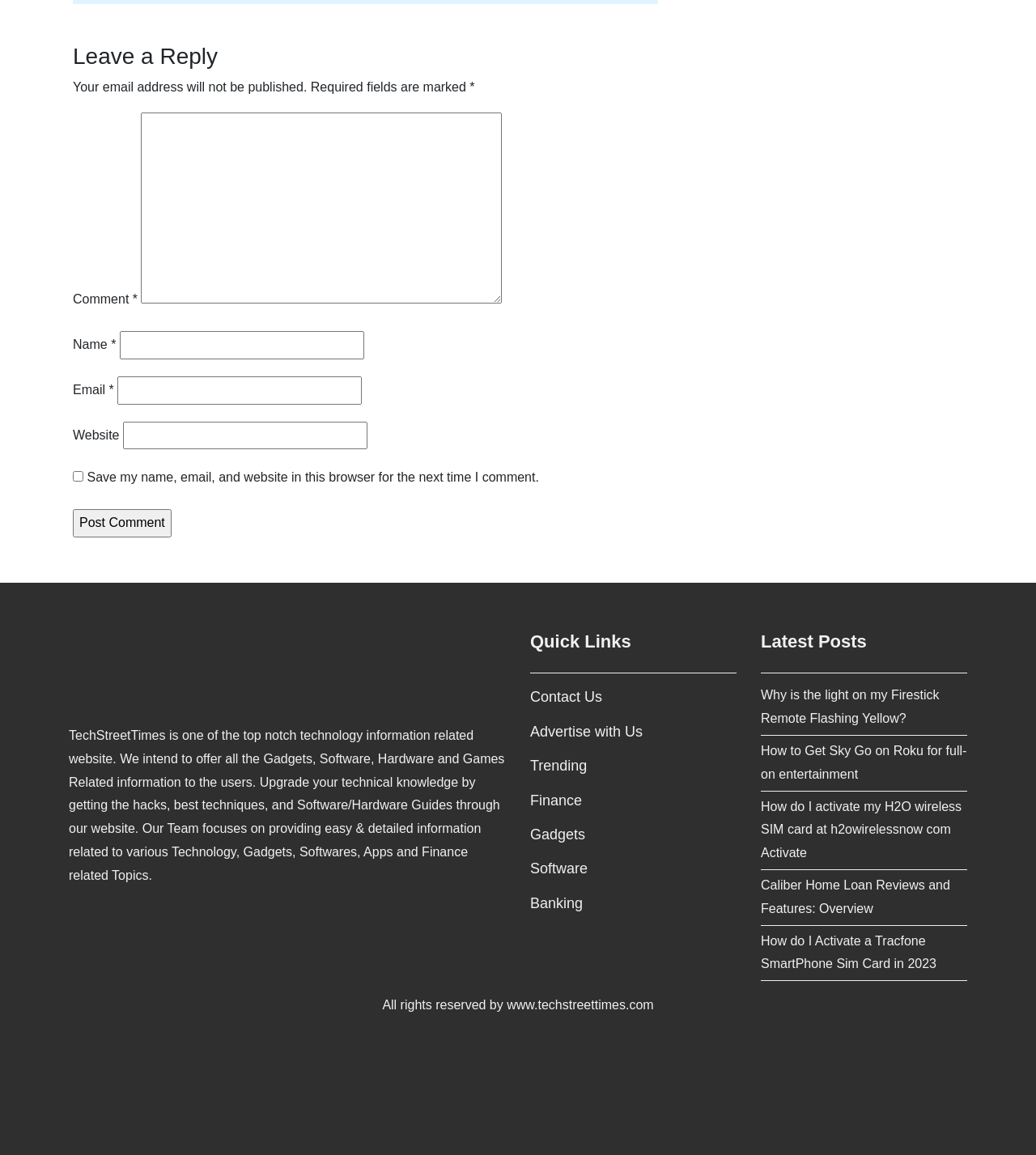What is the purpose of the website?
Please look at the screenshot and answer in one word or a short phrase.

Technology information